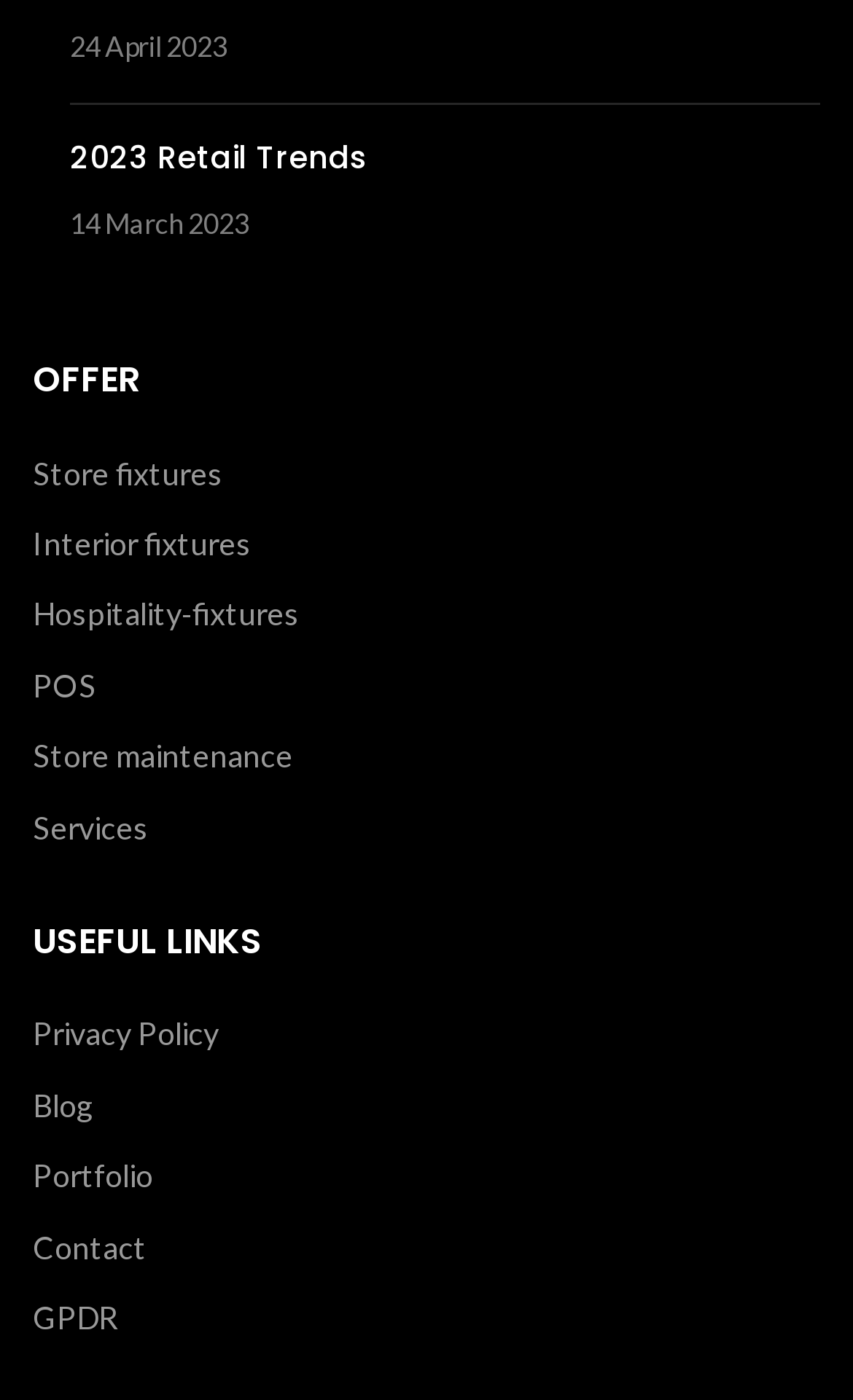Locate the UI element described by 2023 Retail Trends and provide its bounding box coordinates. Use the format (top-left x, top-left y, bottom-right x, bottom-right y) with all values as floating point numbers between 0 and 1.

[0.082, 0.097, 0.431, 0.128]